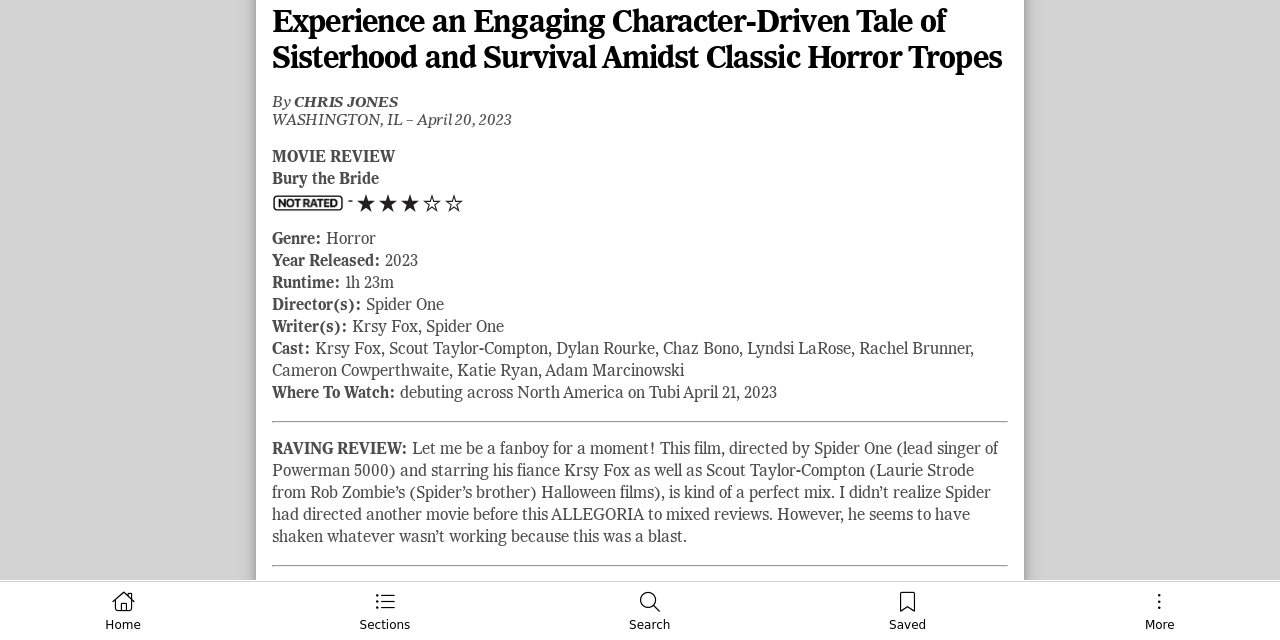Using the provided element description: "Chris Jones", determine the bounding box coordinates of the corresponding UI element in the screenshot.

[0.23, 0.148, 0.311, 0.173]